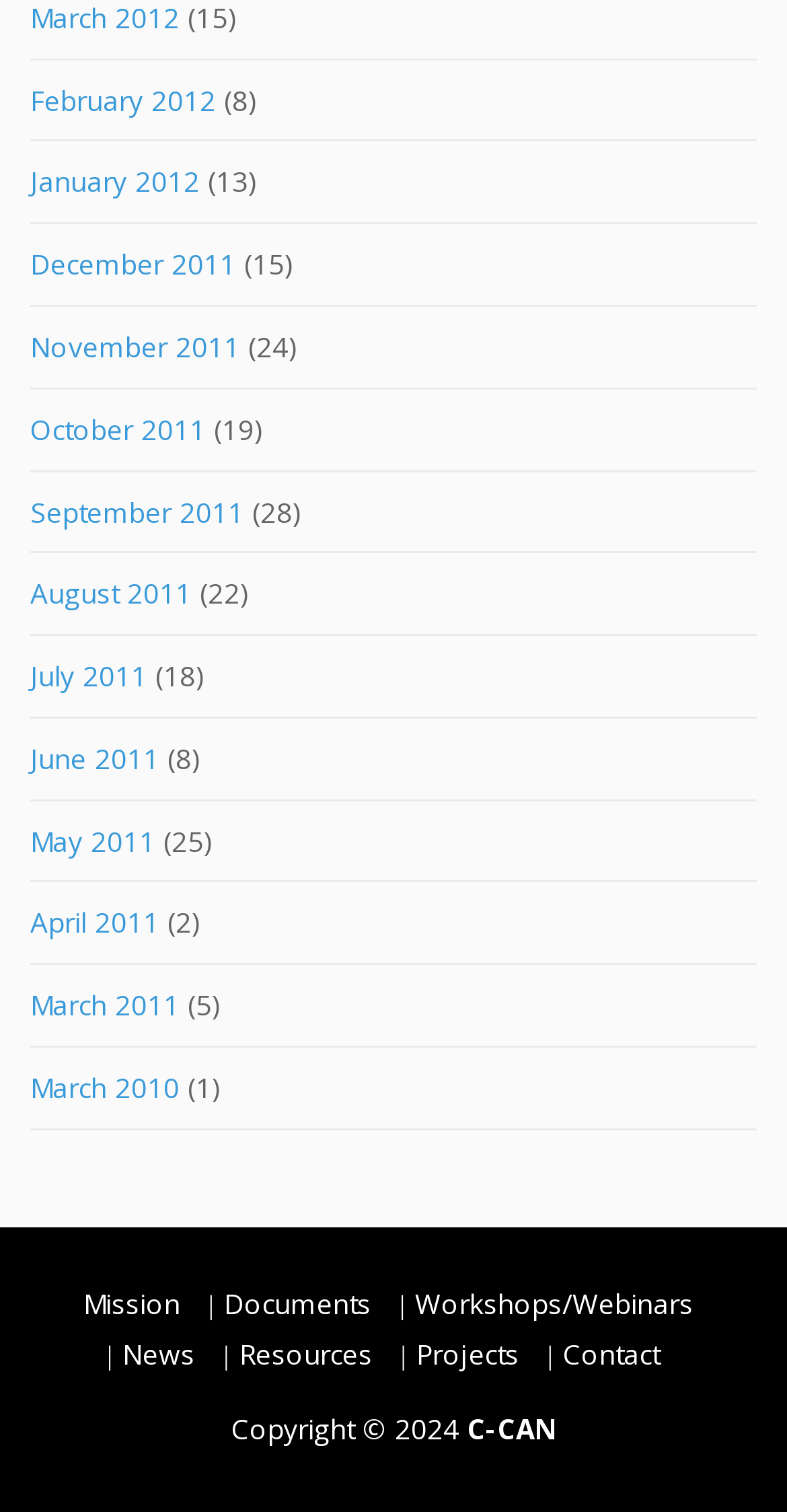How many links are there in the webpage?
Please look at the screenshot and answer using one word or phrase.

24